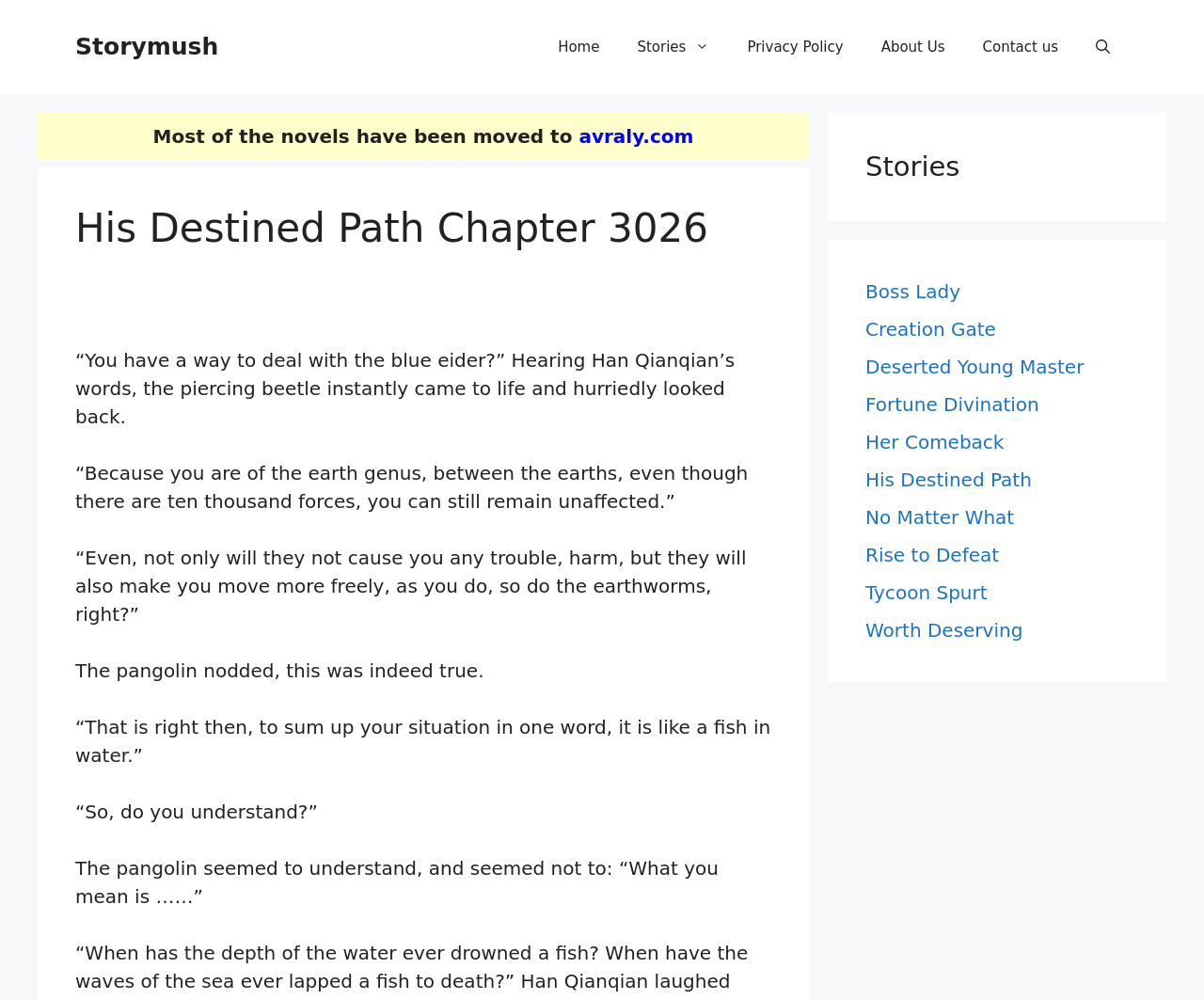What is the URL mentioned in the text?
Answer the question with a single word or phrase by looking at the picture.

avraly.com